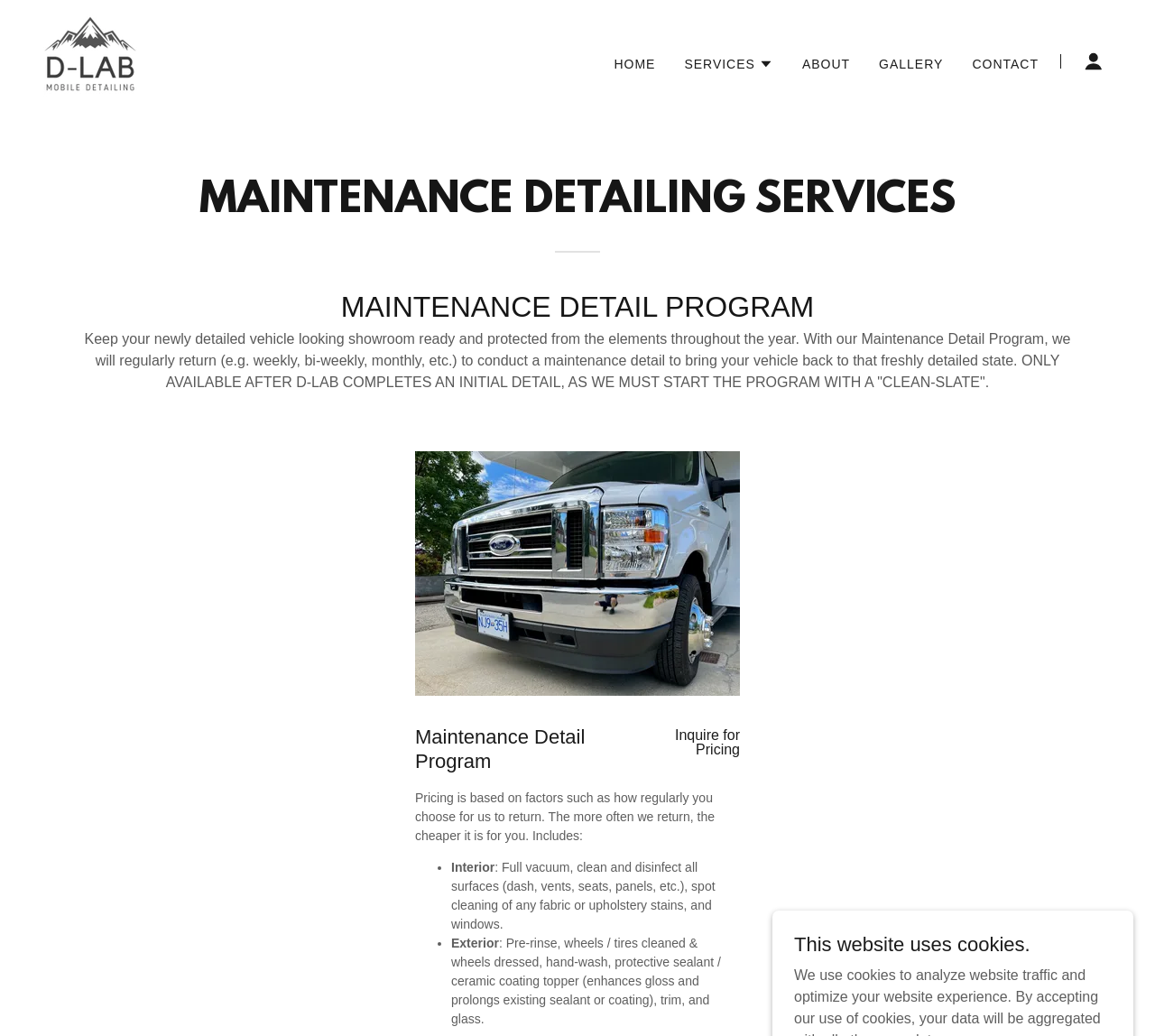What is the purpose of the ceramic coating topper?
Relying on the image, give a concise answer in one word or a brief phrase.

To enhance gloss and prolong existing sealant or coating